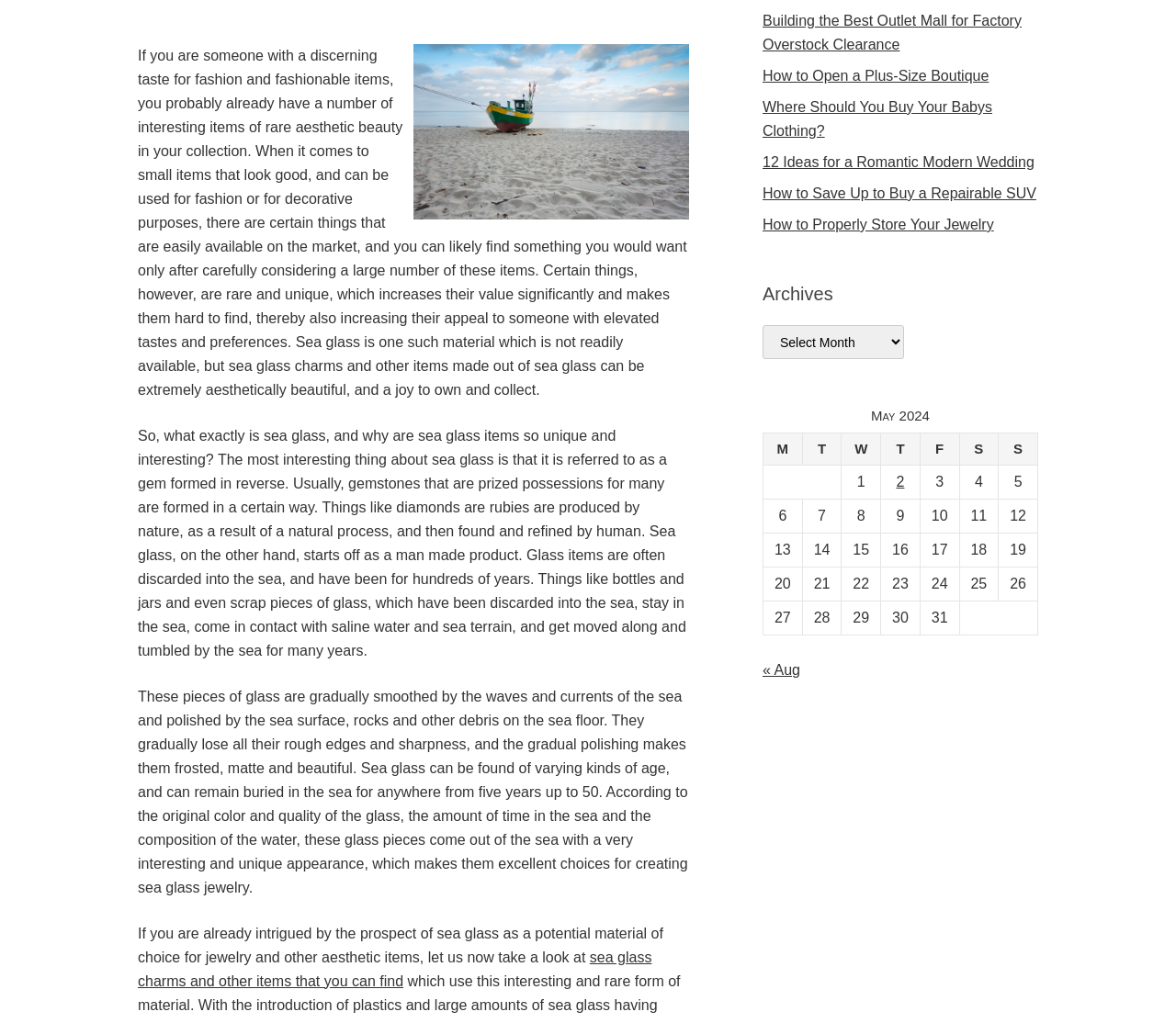Determine the bounding box coordinates (top-left x, top-left y, bottom-right x, bottom-right y) of the UI element described in the following text: « Aug

[0.648, 0.647, 0.68, 0.662]